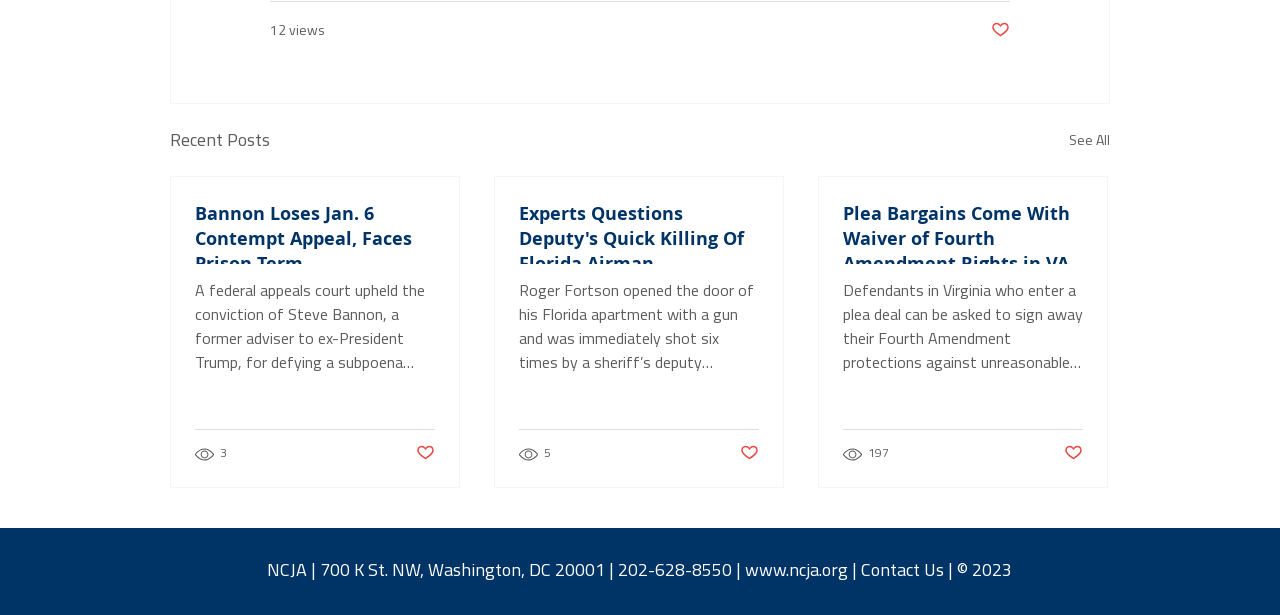Find the UI element described as: "Post not marked as liked" and predict its bounding box coordinates. Ensure the coordinates are four float numbers between 0 and 1, [left, top, right, bottom].

[0.774, 0.033, 0.789, 0.07]